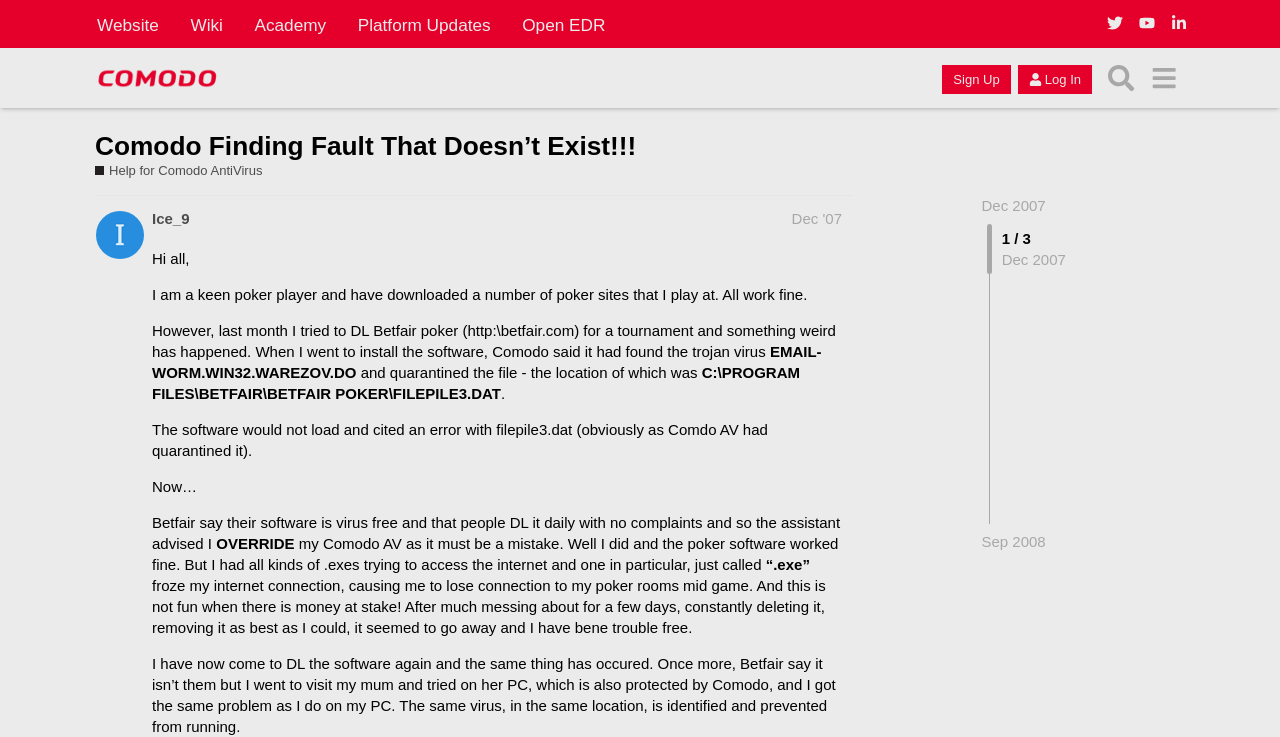Kindly determine the bounding box coordinates for the area that needs to be clicked to execute this instruction: "Search for something in the forum".

[0.859, 0.077, 0.892, 0.135]